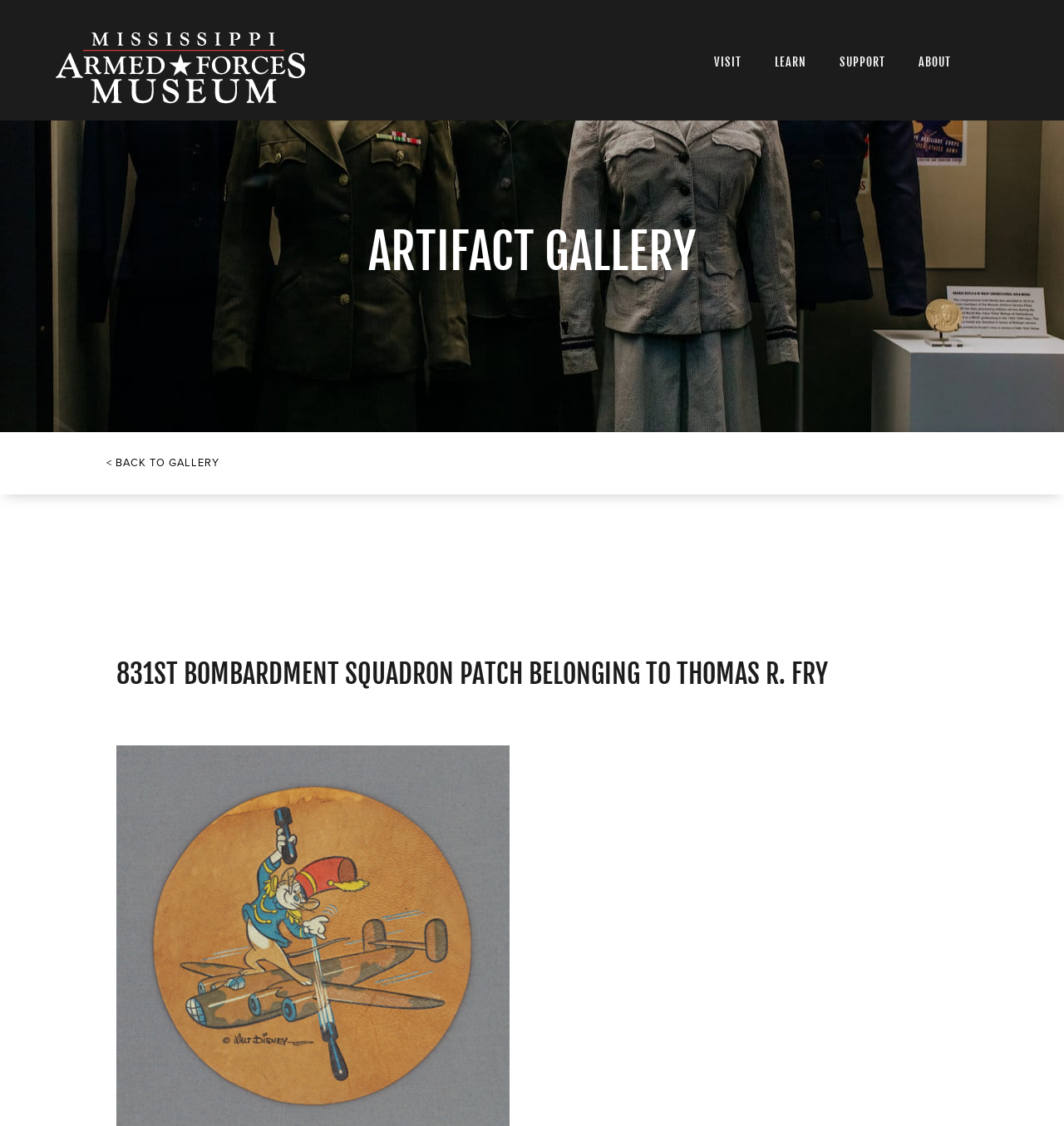Explain the features and main sections of the webpage comprehensively.

The webpage appears to be a museum artifact gallery page, specifically showcasing the "831st Bombardment Squadron patch belonging to Thomas R. Fry" from the Mississippi Armed Forces Museum. 

At the top left of the page, there is a link to the "Mississippi Armed Forces Museum" accompanied by an image of the museum's logo. 

On the top right, there is a navigation menu with four links: "VISIT", "LEARN", "SUPPORT", and "ABOUT", each with a dropdown menu. 

Below the navigation menu, there is a heading "ARTIFACT GALLERY" centered on the page. 

Further down, there is a "BACK TO GALLERY" button on the left side, and a large heading that describes the artifact on display: "831ST BOMBARDMENT SQUADRON PATCH BELONGING TO THOMAS R. FRY".